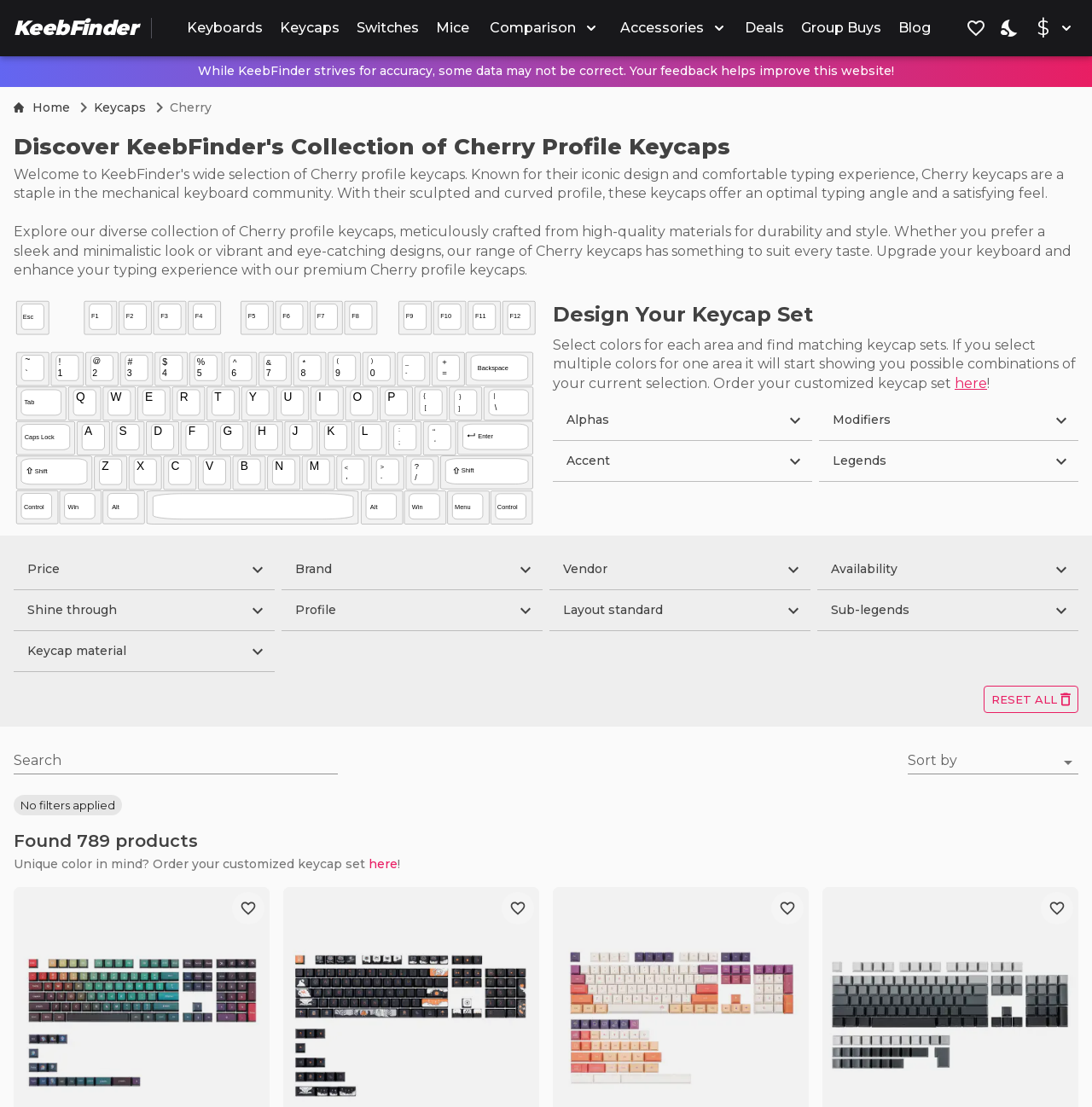How many links are there in the top navigation bar?
Answer briefly with a single word or phrase based on the image.

7